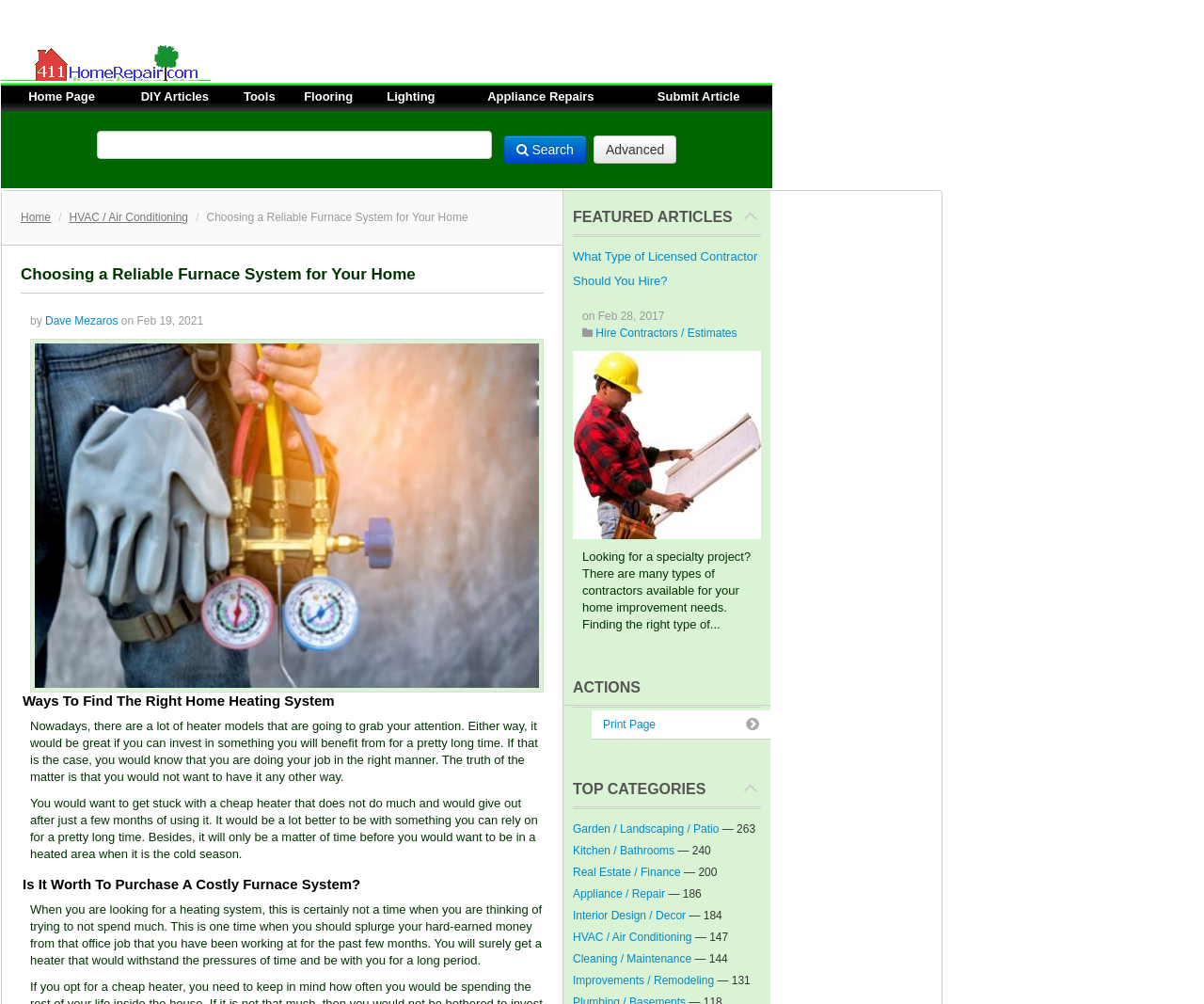Give a one-word or short phrase answer to the question: 
What is the purpose of the search bar?

To search for articles